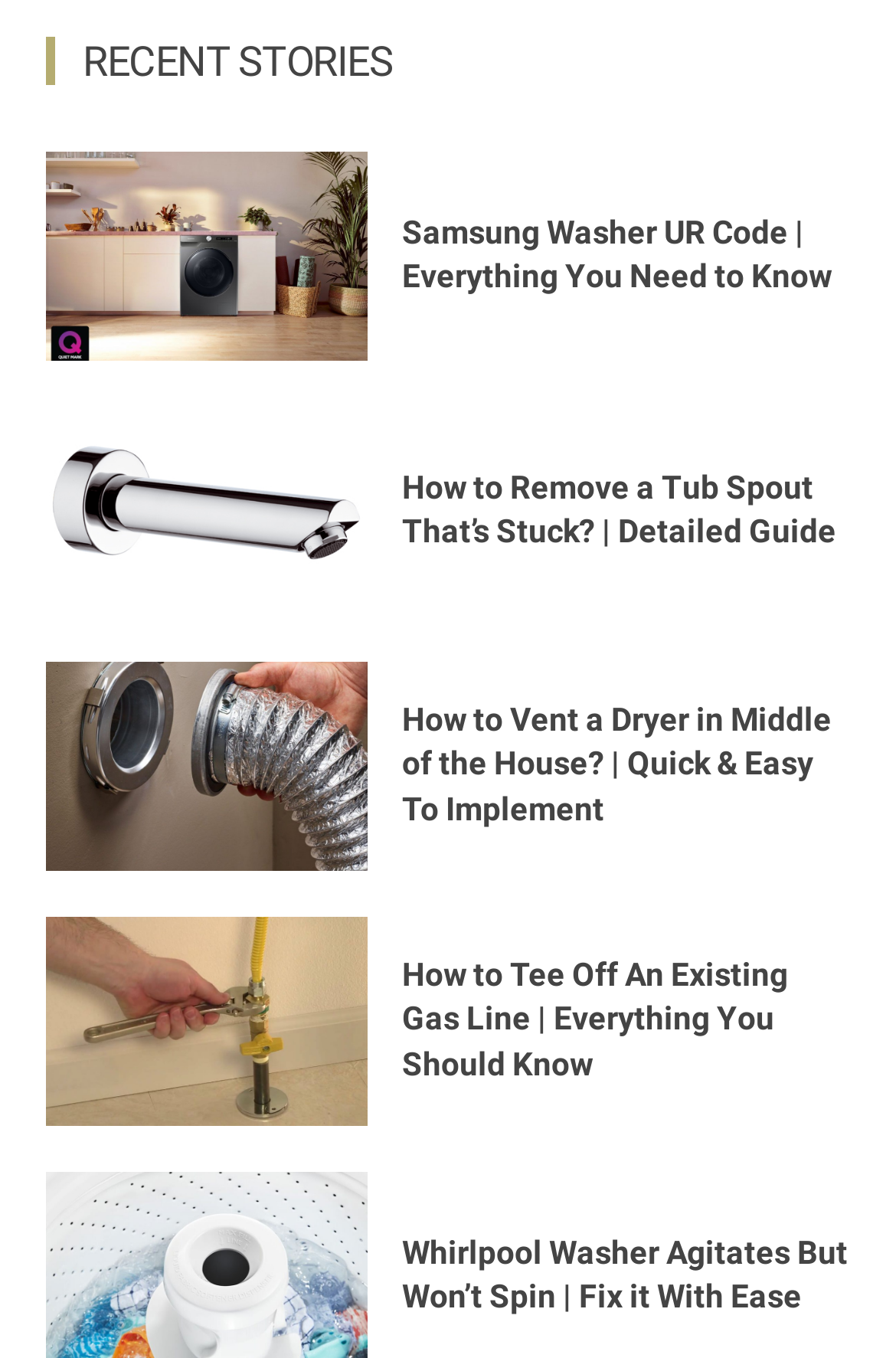Refer to the image and offer a detailed explanation in response to the question: What is the last link on this webpage about?

The last link on this webpage has the text 'Whirlpool Washer Agitates But Won’t Spin | Fix it With Ease', indicating that the topic of the link is related to Whirlpool Washer.